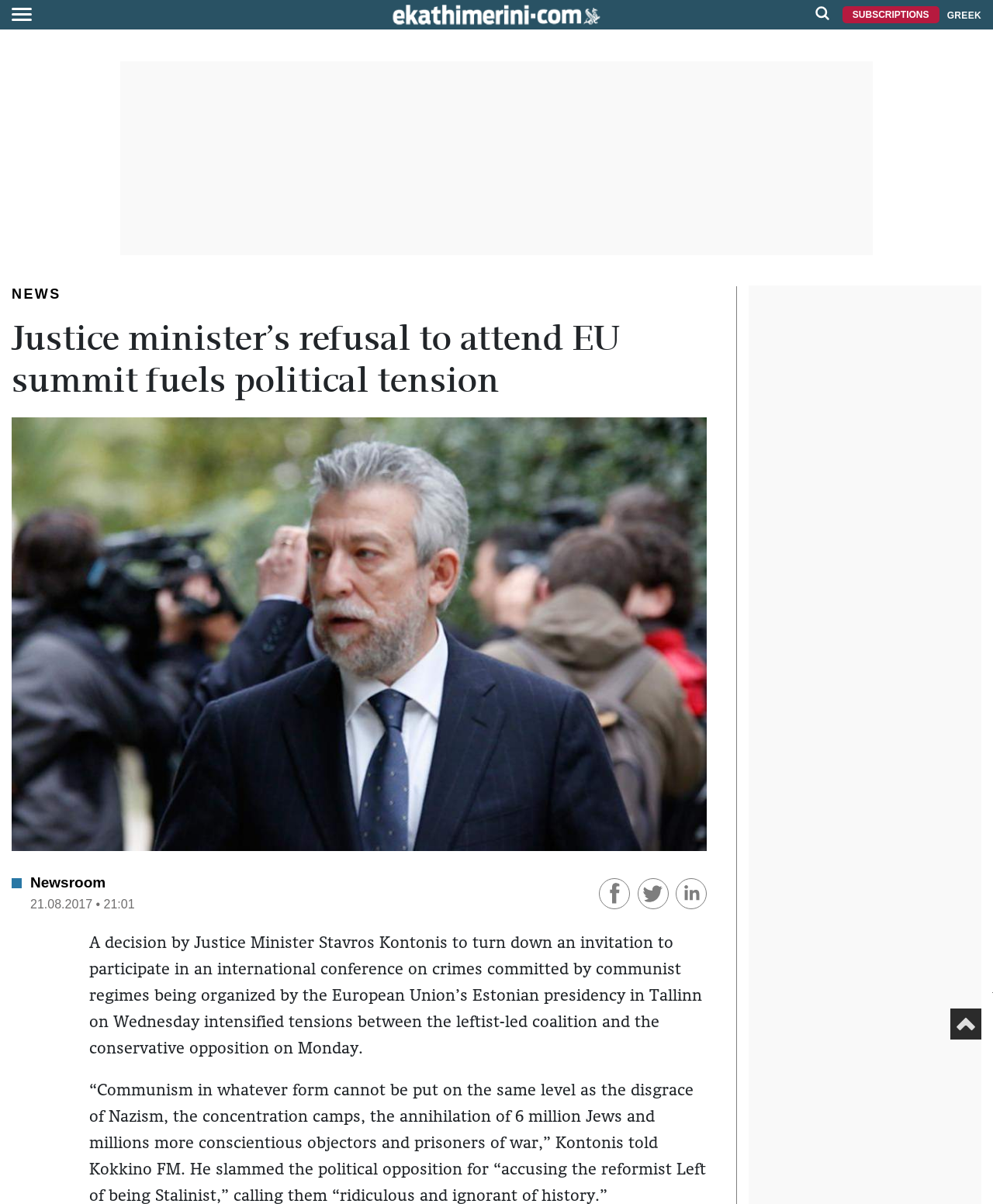Find the bounding box coordinates for the HTML element specified by: "Greek".

[0.946, 0.006, 0.988, 0.018]